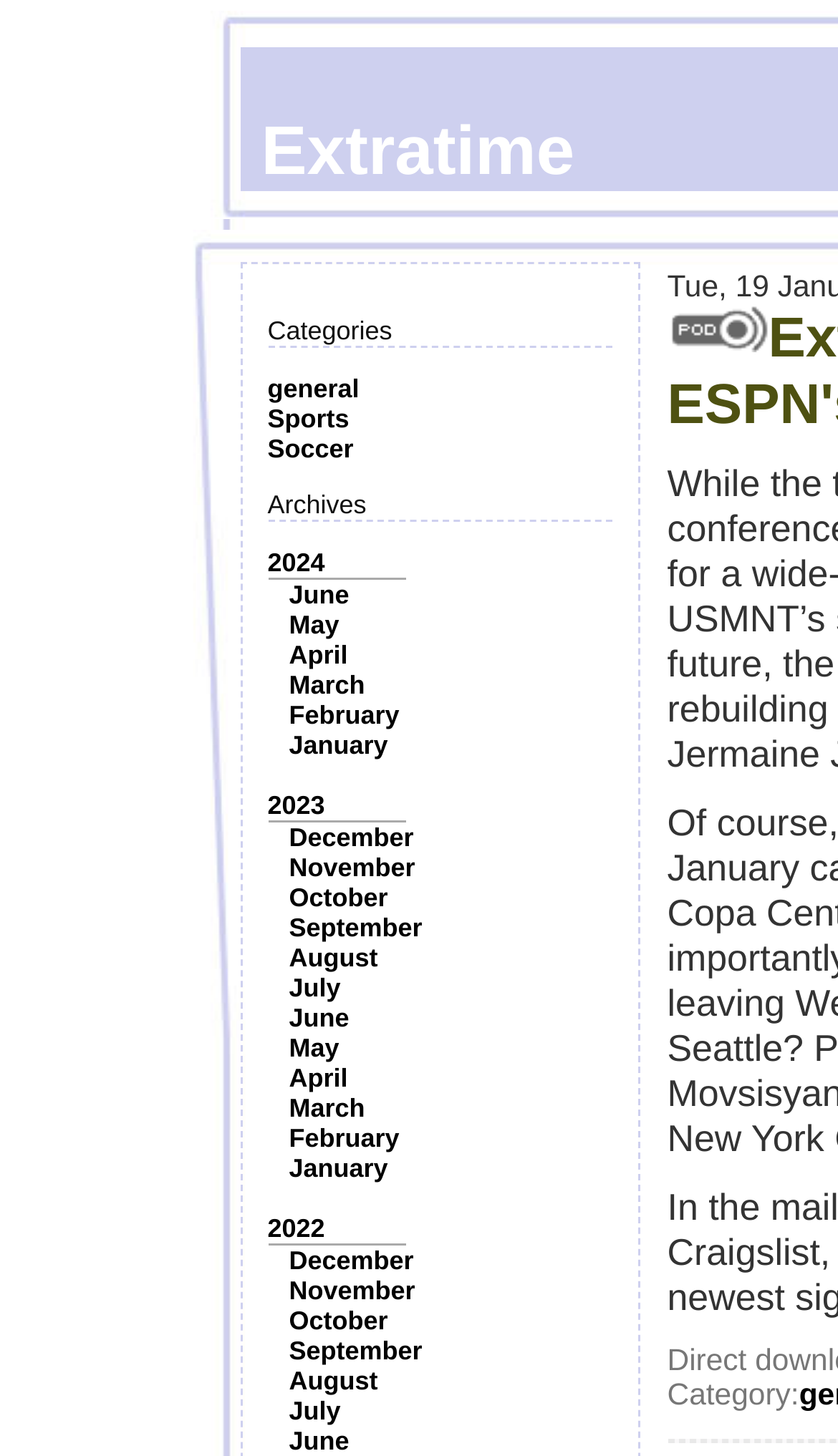What is the position of the image on the webpage?
Based on the screenshot, provide your answer in one word or phrase.

Top-right